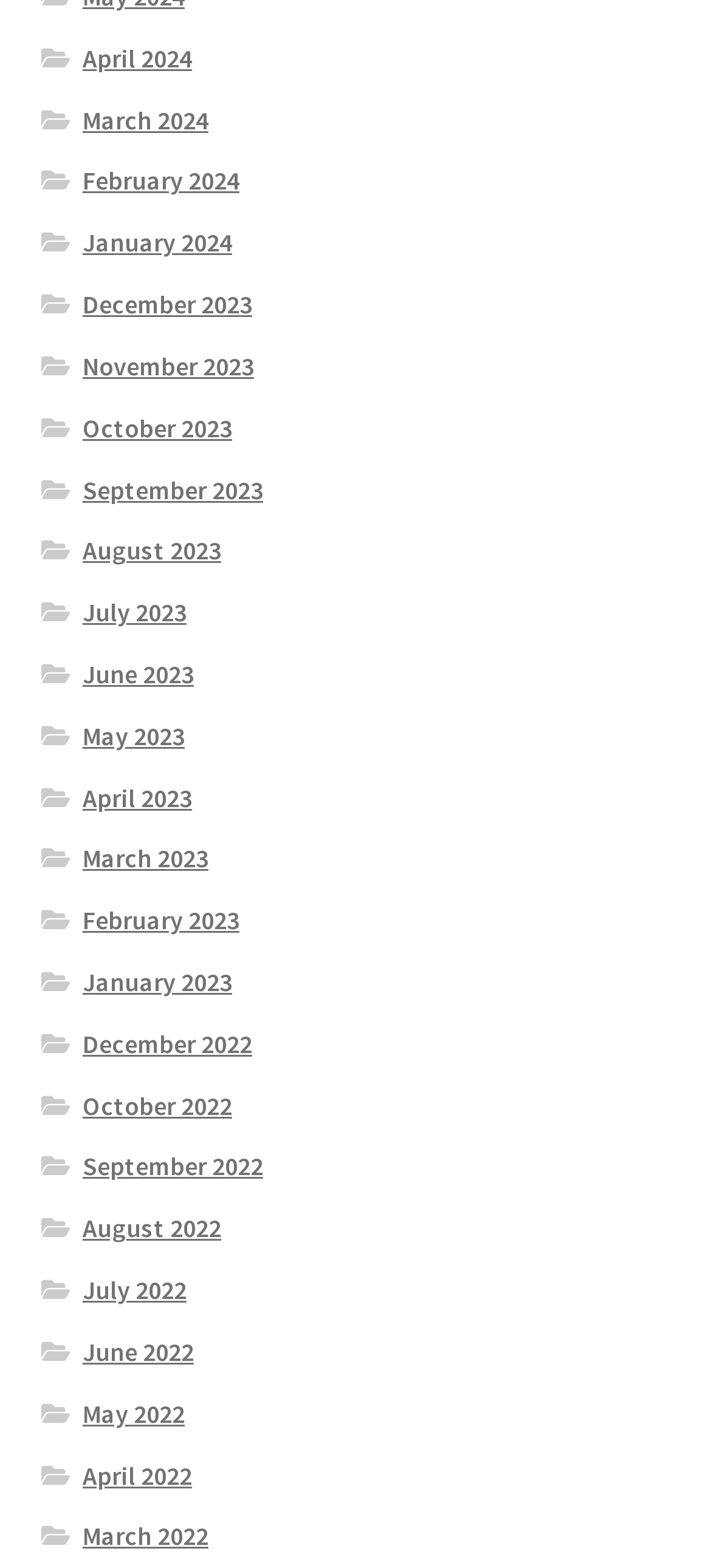From the element description July 2022, predict the bounding box coordinates of the UI element. The coordinates must be specified in the format (top-left x, top-left y, bottom-right x, bottom-right y) and should be within the 0 to 1 range.

[0.116, 0.812, 0.262, 0.833]